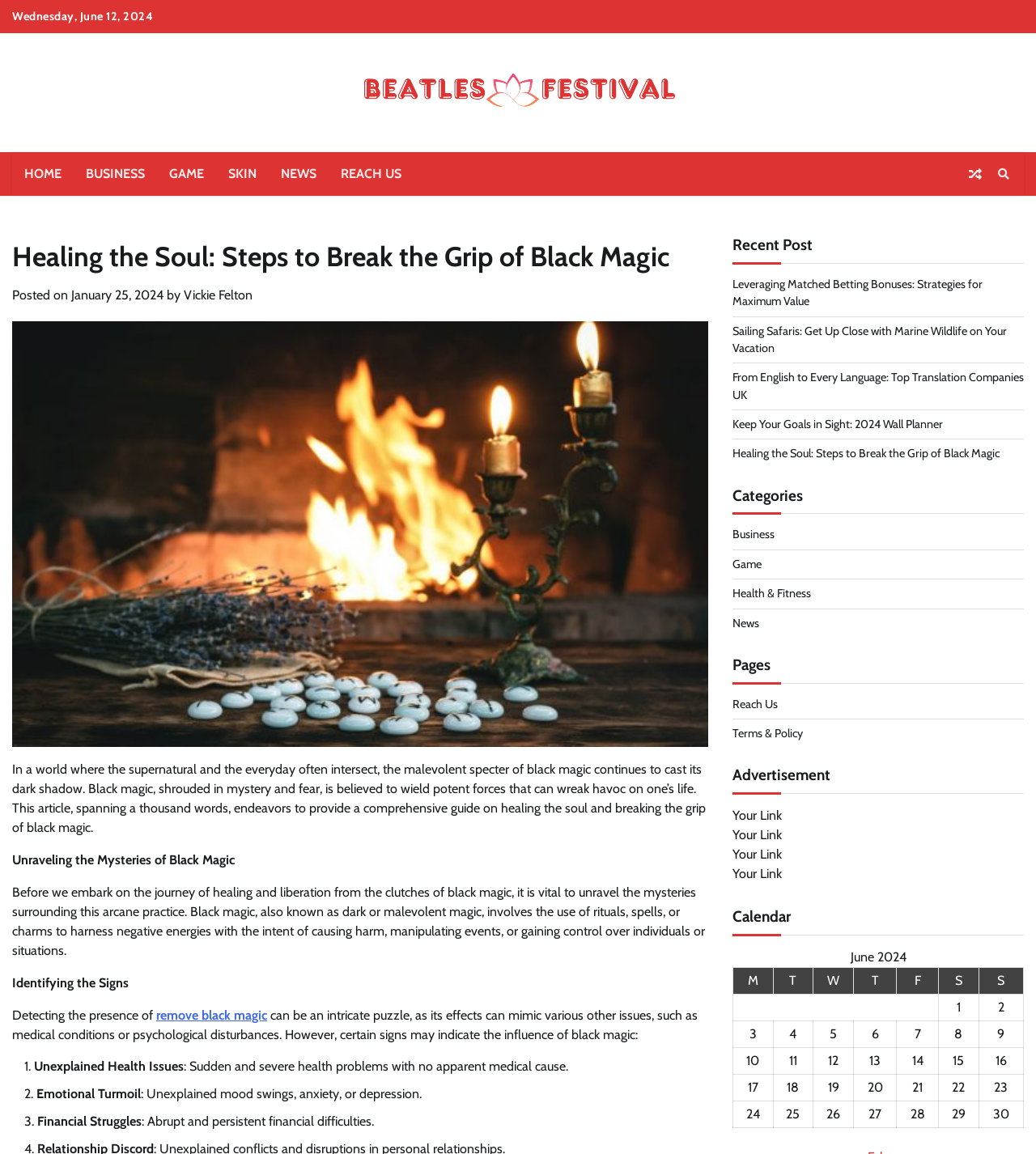Predict the bounding box of the UI element that fits this description: "Life Style".

None